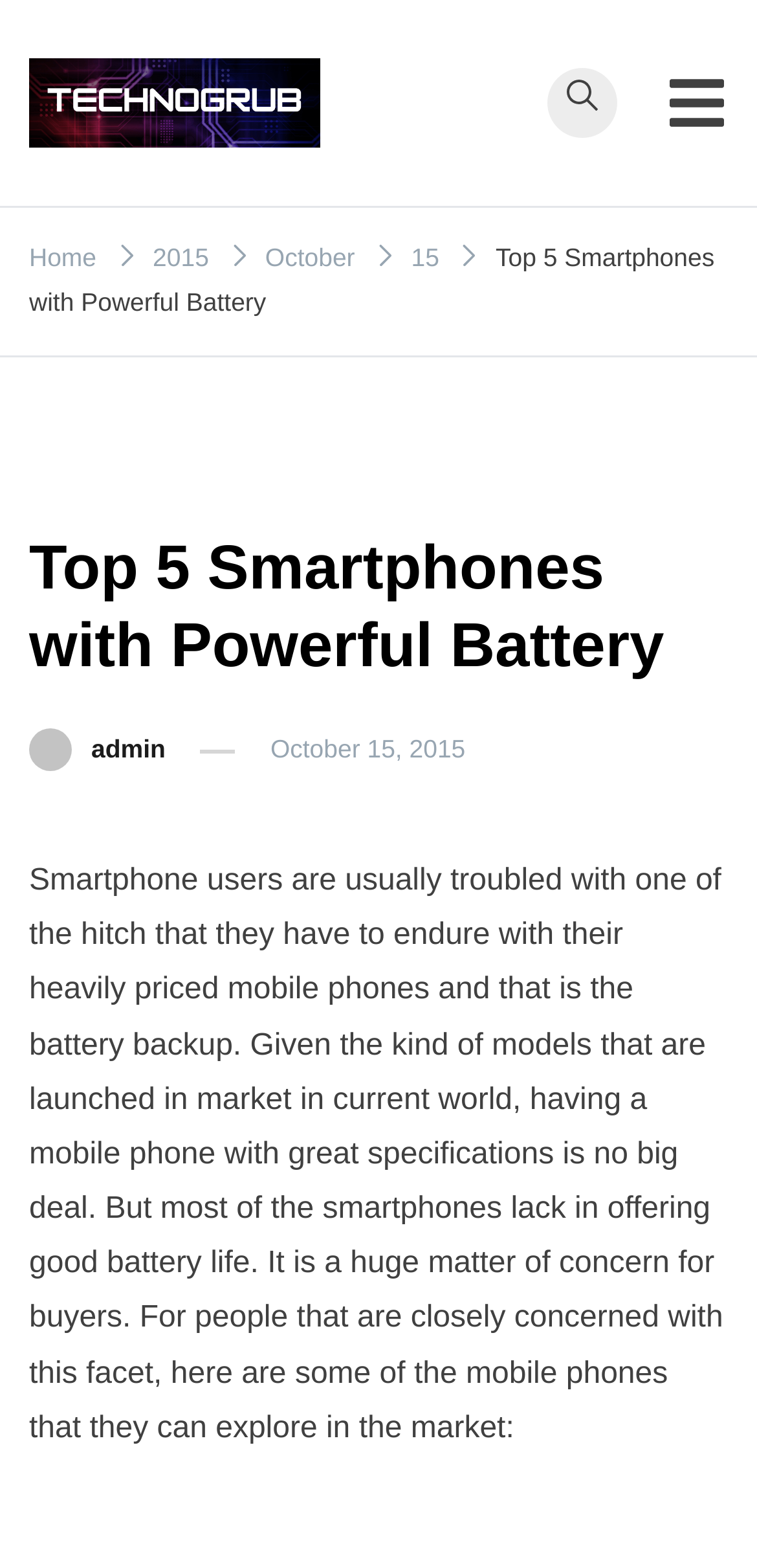Please specify the bounding box coordinates of the clickable region to carry out the following instruction: "toggle mobile menu". The coordinates should be four float numbers between 0 and 1, in the format [left, top, right, bottom].

[0.879, 0.046, 0.961, 0.085]